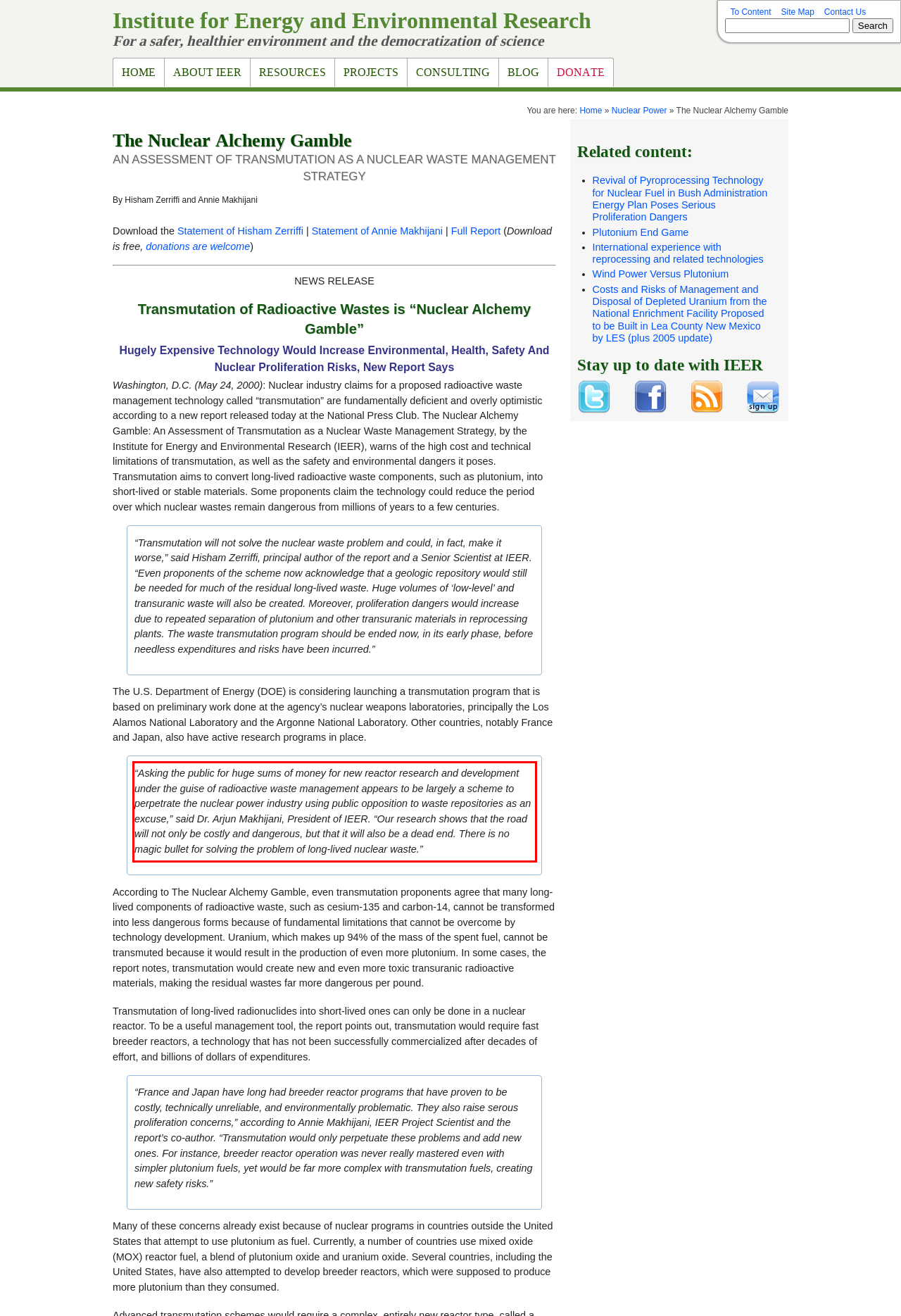Please identify the text within the red rectangular bounding box in the provided webpage screenshot.

“Asking the public for huge sums of money for new reactor research and development under the guise of radioactive waste management appears to be largely a scheme to perpetrate the nuclear power industry using public opposition to waste repositories as an excuse,” said Dr. Arjun Makhijani, President of IEER. “Our research shows that the road will not only be costly and dangerous, but that it will also be a dead end. There is no magic bullet for solving the problem of long-lived nuclear waste.”